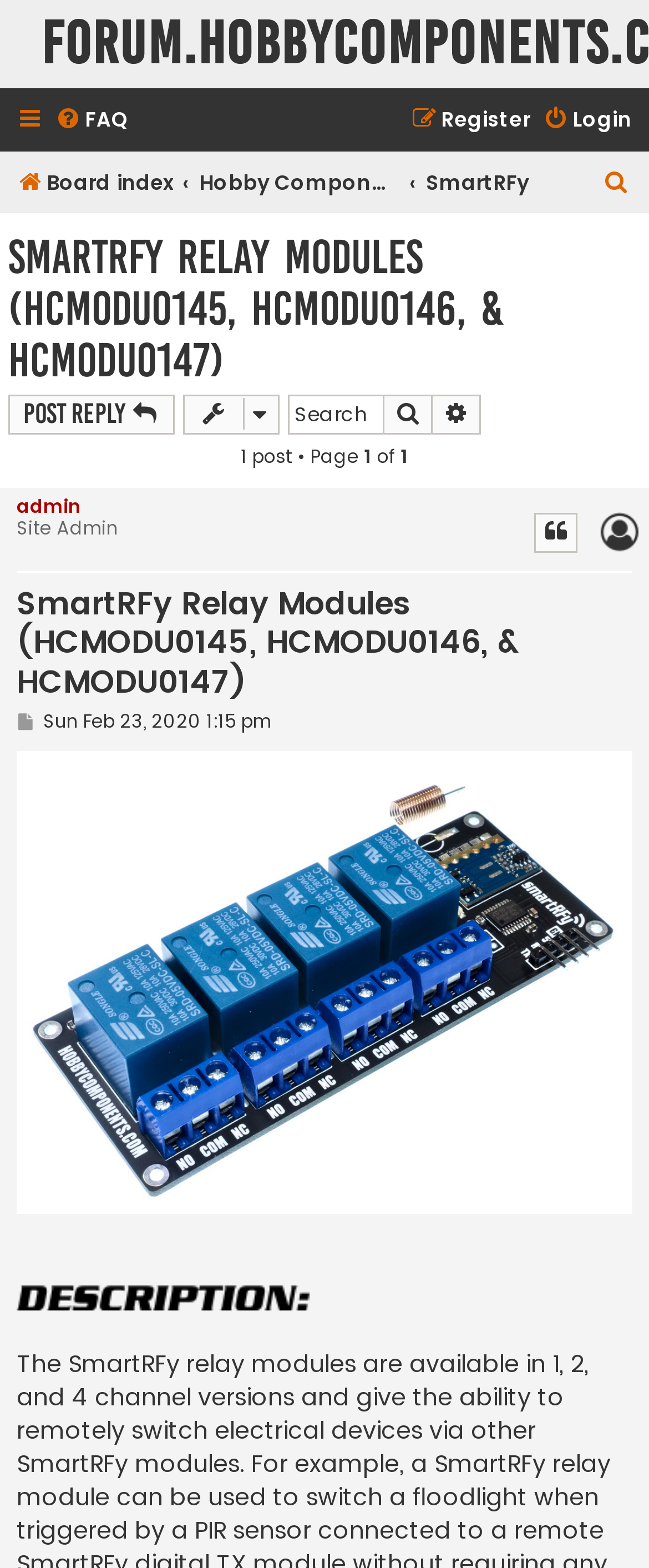Write an exhaustive caption that covers the webpage's main aspects.

This webpage is a forum discussion page about SmartRFy Relay Modules, specifically models HCMODU0145, HCMODU0146, and HCMODU0147. At the top, there are two horizontal menus, one with links to "FAQ", "Login", and "Register", and another with links to "Board index", "Hobby Components Branded Products", "SmartRFy", and "Search".

Below the menus, there is a heading that displays the title of the discussion, "SmartRFy Relay Modules (HCMODU0145, HCMODU0146, & HCMODU0147)". Next to the heading, there is a link to "Post Reply" and a "Topic tools" section.

On the left side of the page, there is a search bar with a search box, a "Search" button, and a link to "Advanced search". Below the search bar, there is a section displaying the number of posts and the current page number, "1 post • Page".

The main content of the page is a discussion thread, which starts with a post from "admin", the site administrator. The post is accompanied by the administrator's profile image and the post date, "Sun Feb 23, 2020 1:15 pm". Below the post, there are links to "Quote" and "Post".

At the bottom of the page, there is another image, which appears to be a larger version of the administrator's profile image.